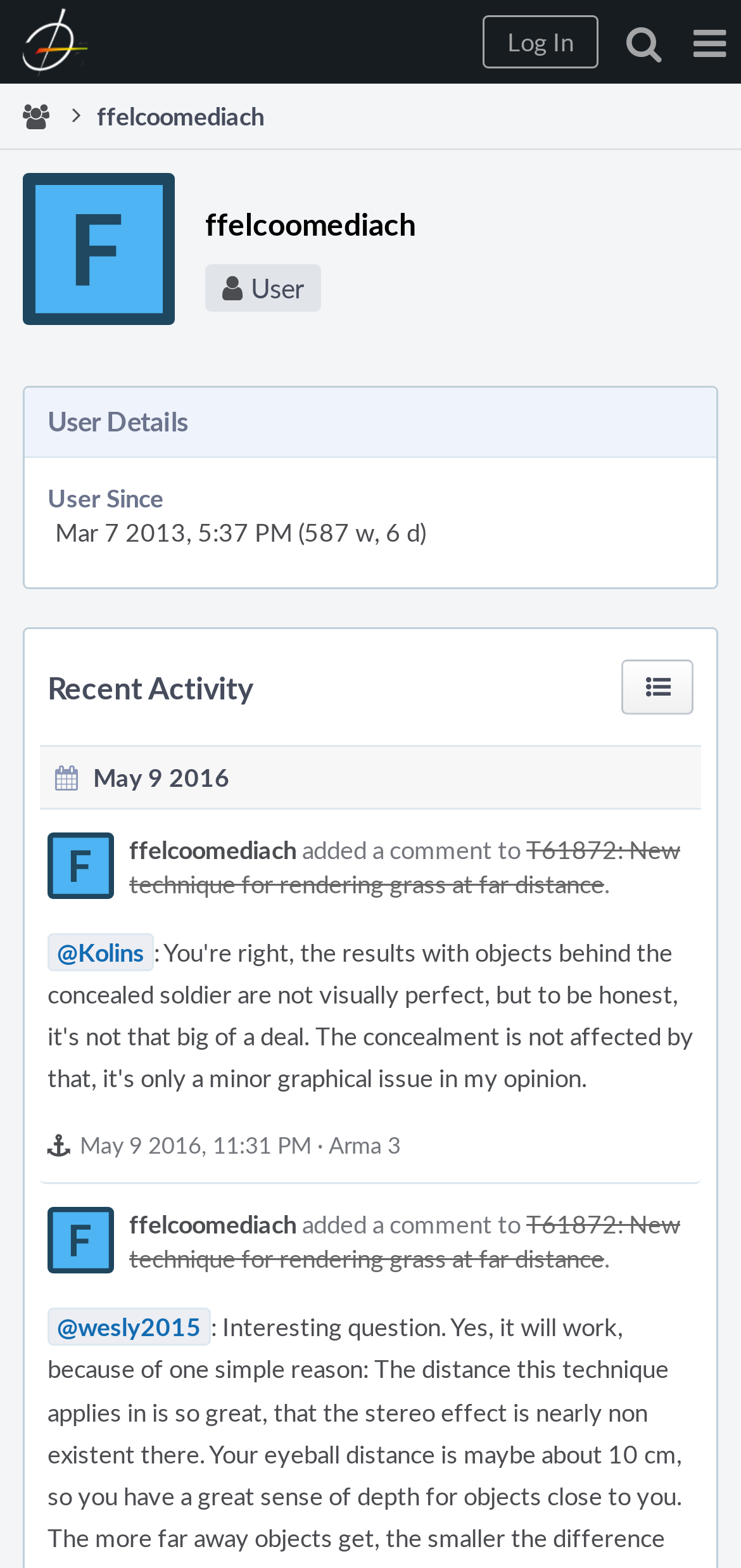For the following element description, predict the bounding box coordinates in the format (top-left x, top-left y, bottom-right x, bottom-right y). All values should be floating point numbers between 0 and 1. Description: parent_node: Page Menu

[0.823, 0.0, 0.915, 0.036]